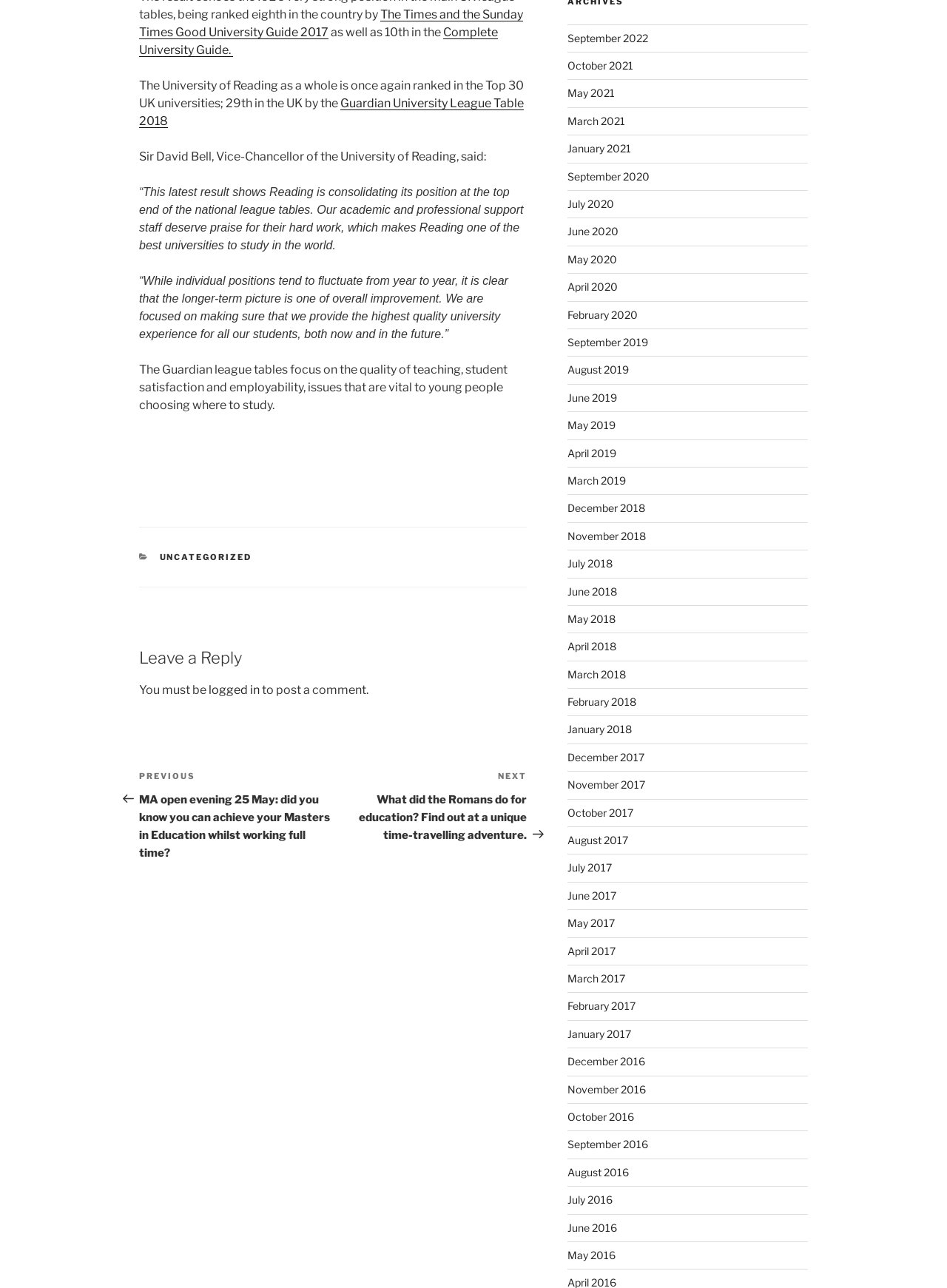Could you locate the bounding box coordinates for the section that should be clicked to accomplish this task: "Click the link to the next post".

[0.352, 0.598, 0.556, 0.654]